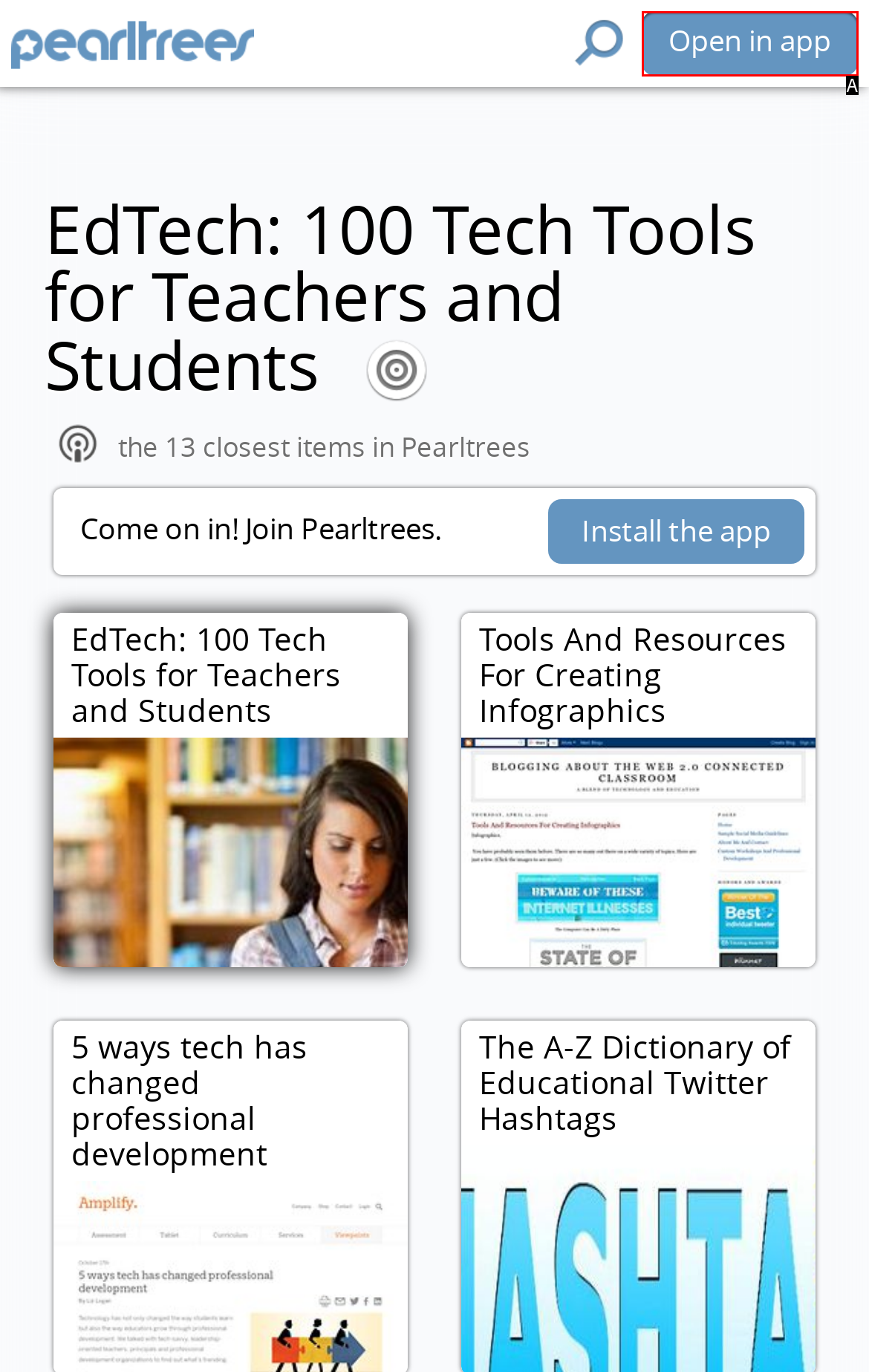Please determine which option aligns with the description: 3. Respond with the option’s letter directly from the available choices.

None